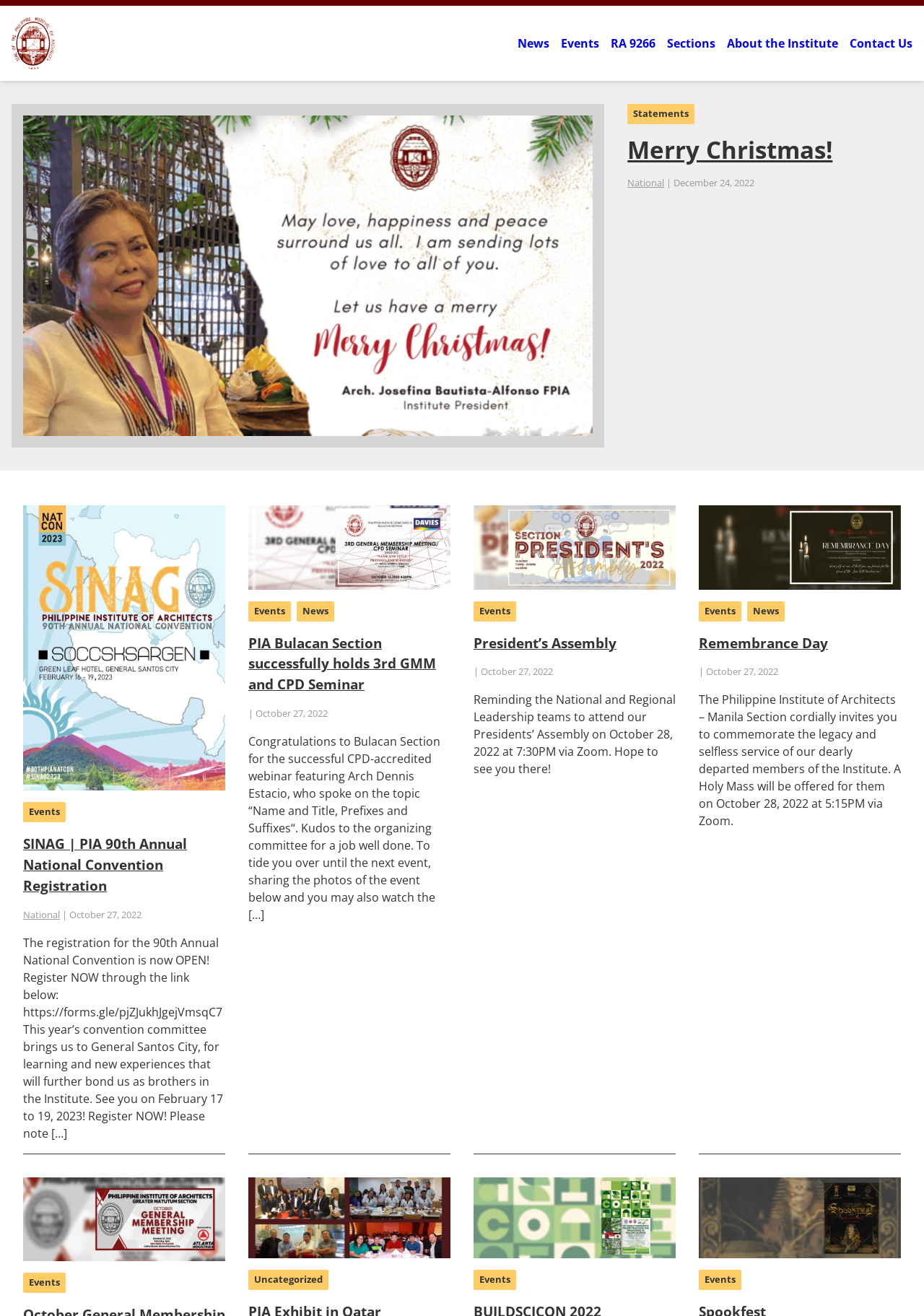Determine the bounding box coordinates of the section to be clicked to follow the instruction: "View the 'Merry Christmas!' article". The coordinates should be given as four float numbers between 0 and 1, formatted as [left, top, right, bottom].

[0.679, 0.103, 0.901, 0.125]